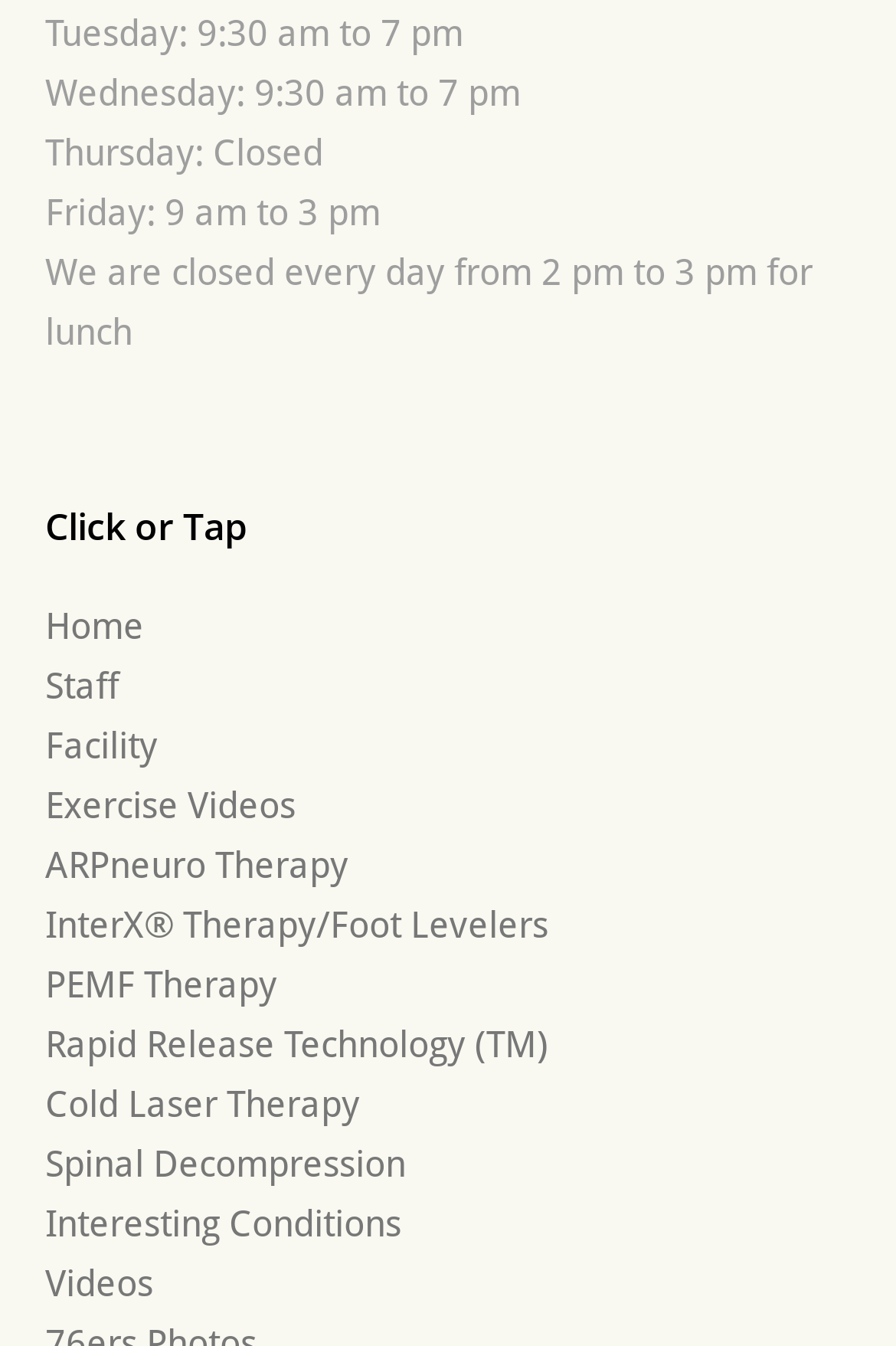Refer to the screenshot and answer the following question in detail:
Is the facility open on Thursdays?

I looked at the StaticText element that says 'Thursday: Closed' and determined that the facility is not open on Thursdays.